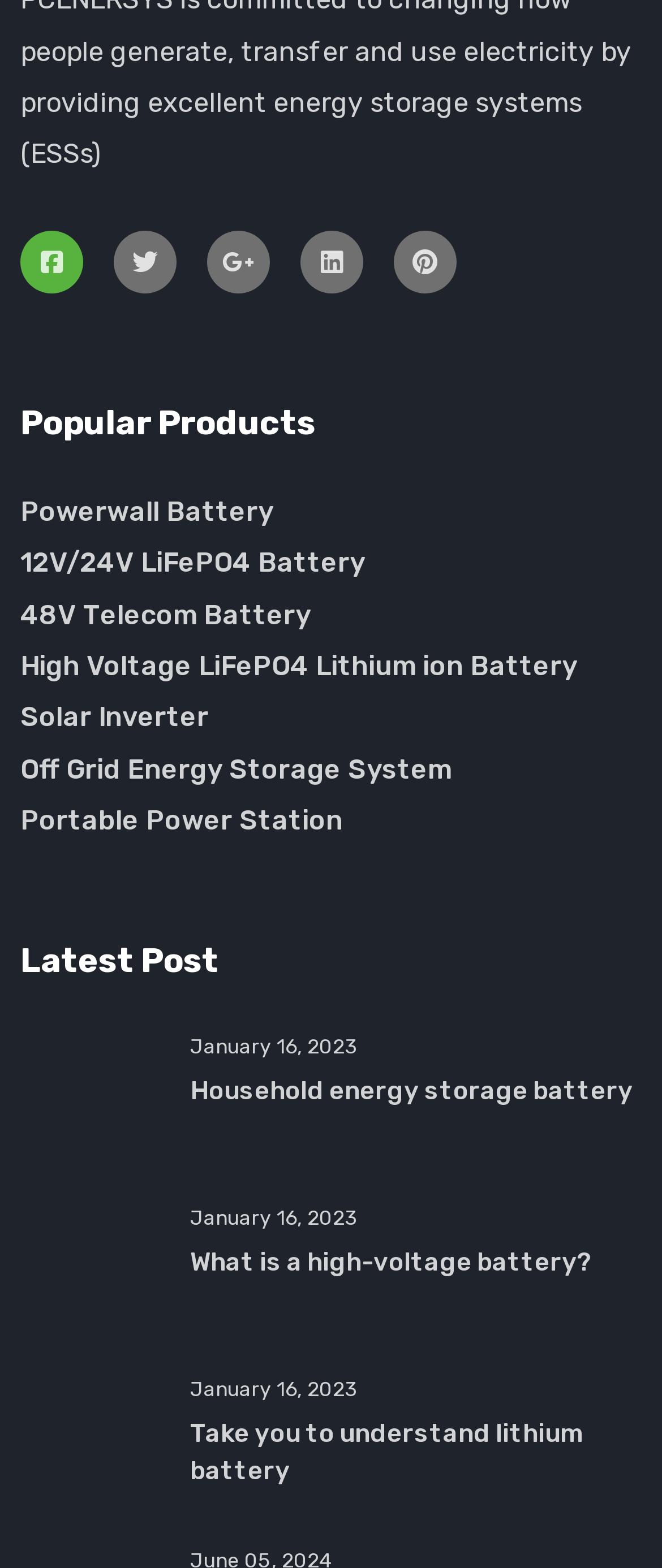Find the bounding box coordinates of the area to click in order to follow the instruction: "View the latest post about Household energy storage battery".

[0.031, 0.688, 0.249, 0.709]